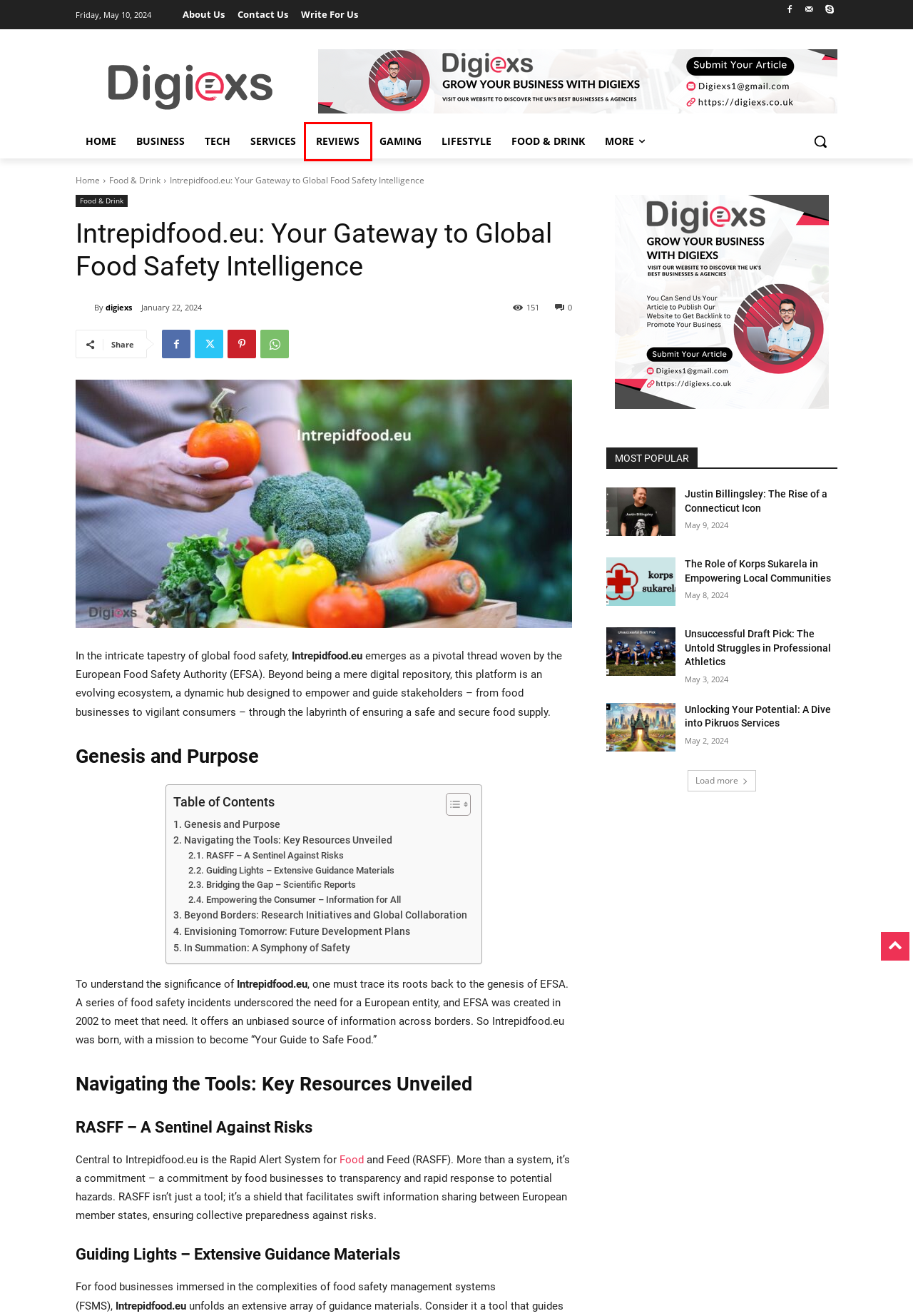You have a screenshot of a webpage with a red bounding box around an element. Select the webpage description that best matches the new webpage after clicking the element within the red bounding box. Here are the descriptions:
A. Write For Us - Digiexs
B. Business - Digiexs
C. digiexs - Digiexs
D. Tech - Digiexs
E. Reviews - Digiexs
F. Gaming - Digiexs
G. Justin Billingsley: The Rise of a Connecticut Icon
H. The Role of Korps Sukarela in Empowering Local Communities

E